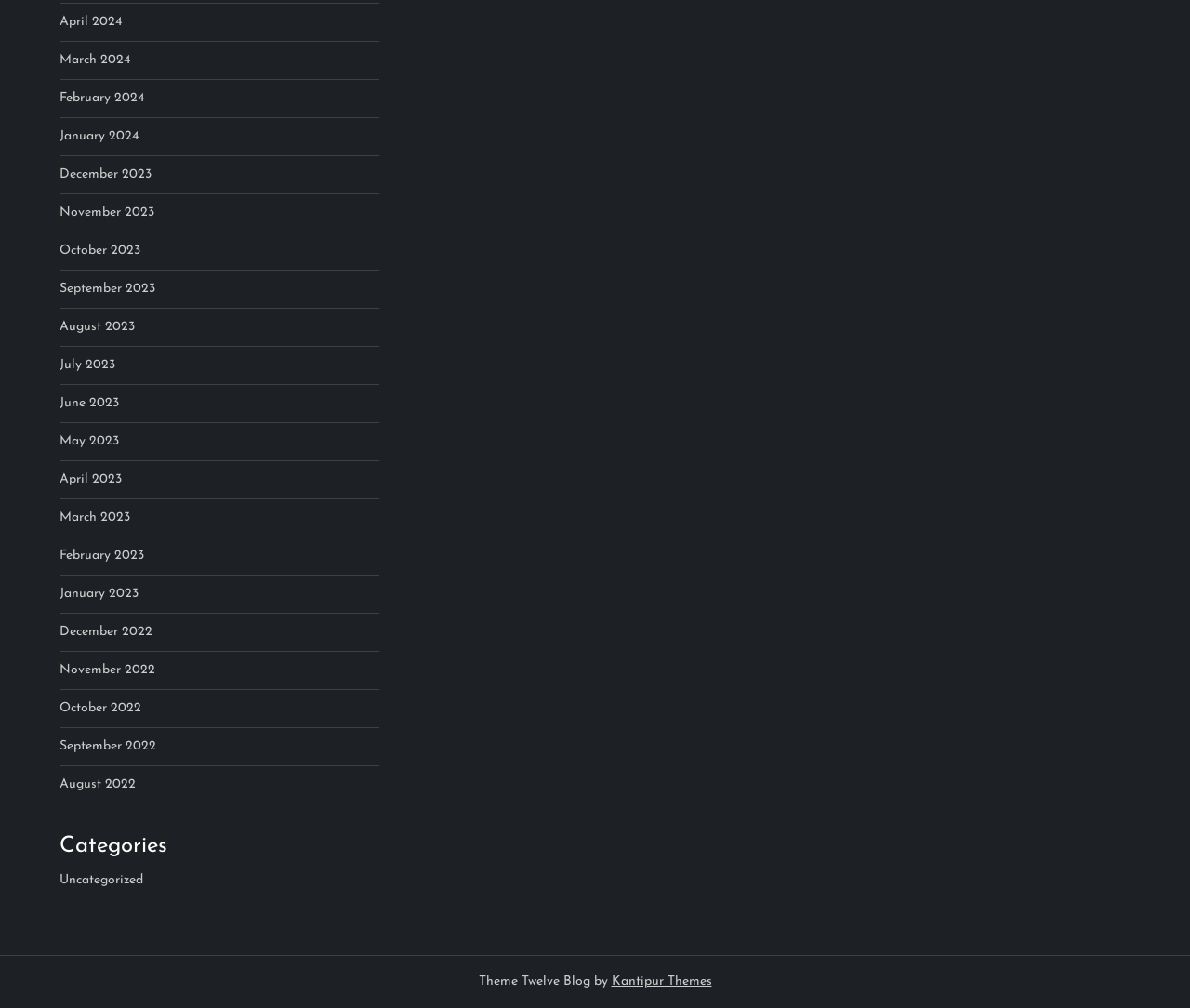Please identify the bounding box coordinates of the element on the webpage that should be clicked to follow this instruction: "view April 2024". The bounding box coordinates should be given as four float numbers between 0 and 1, formatted as [left, top, right, bottom].

[0.05, 0.01, 0.102, 0.034]